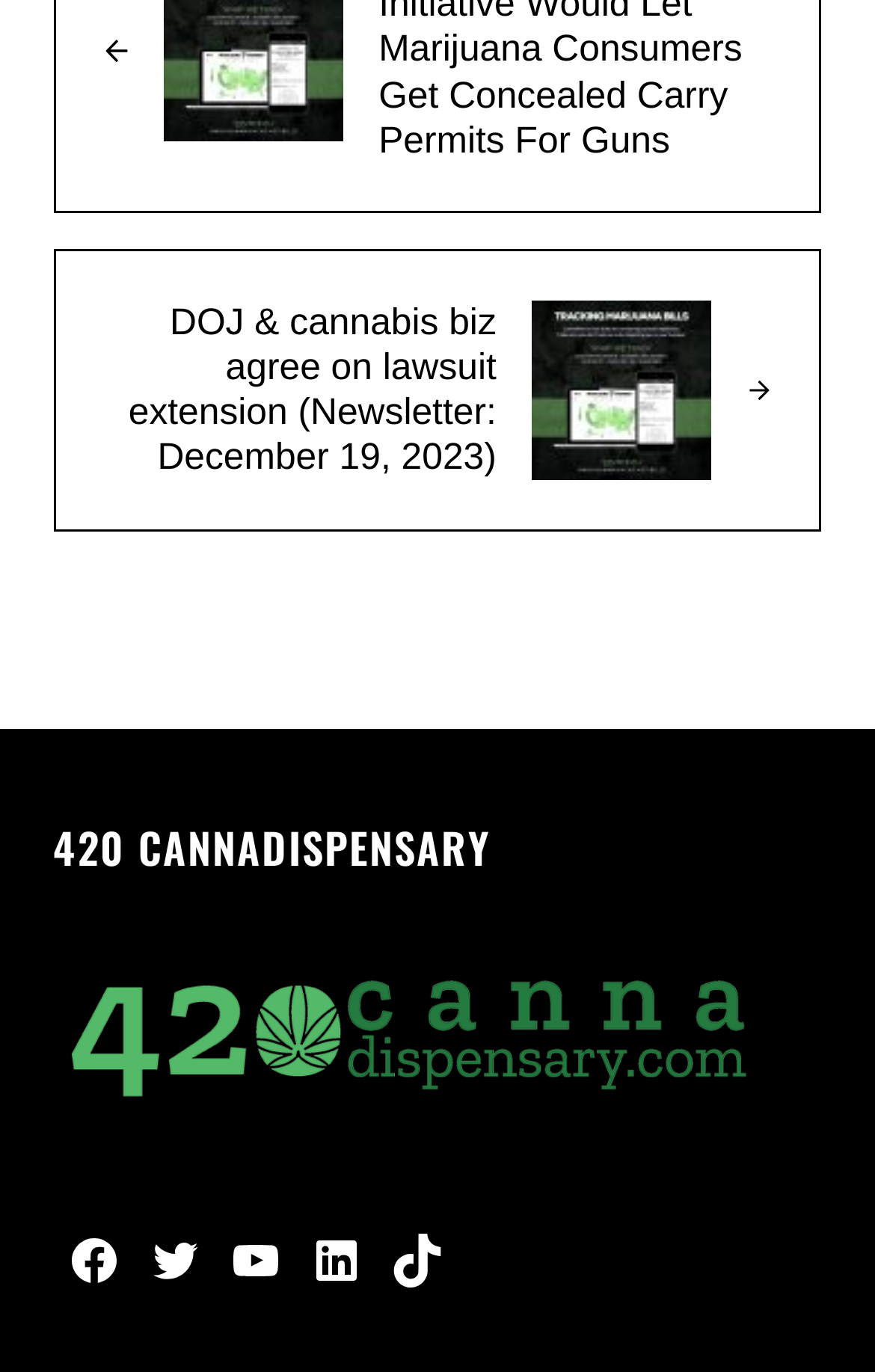Is there an image on the webpage?
Answer the question with a single word or phrase, referring to the image.

Yes